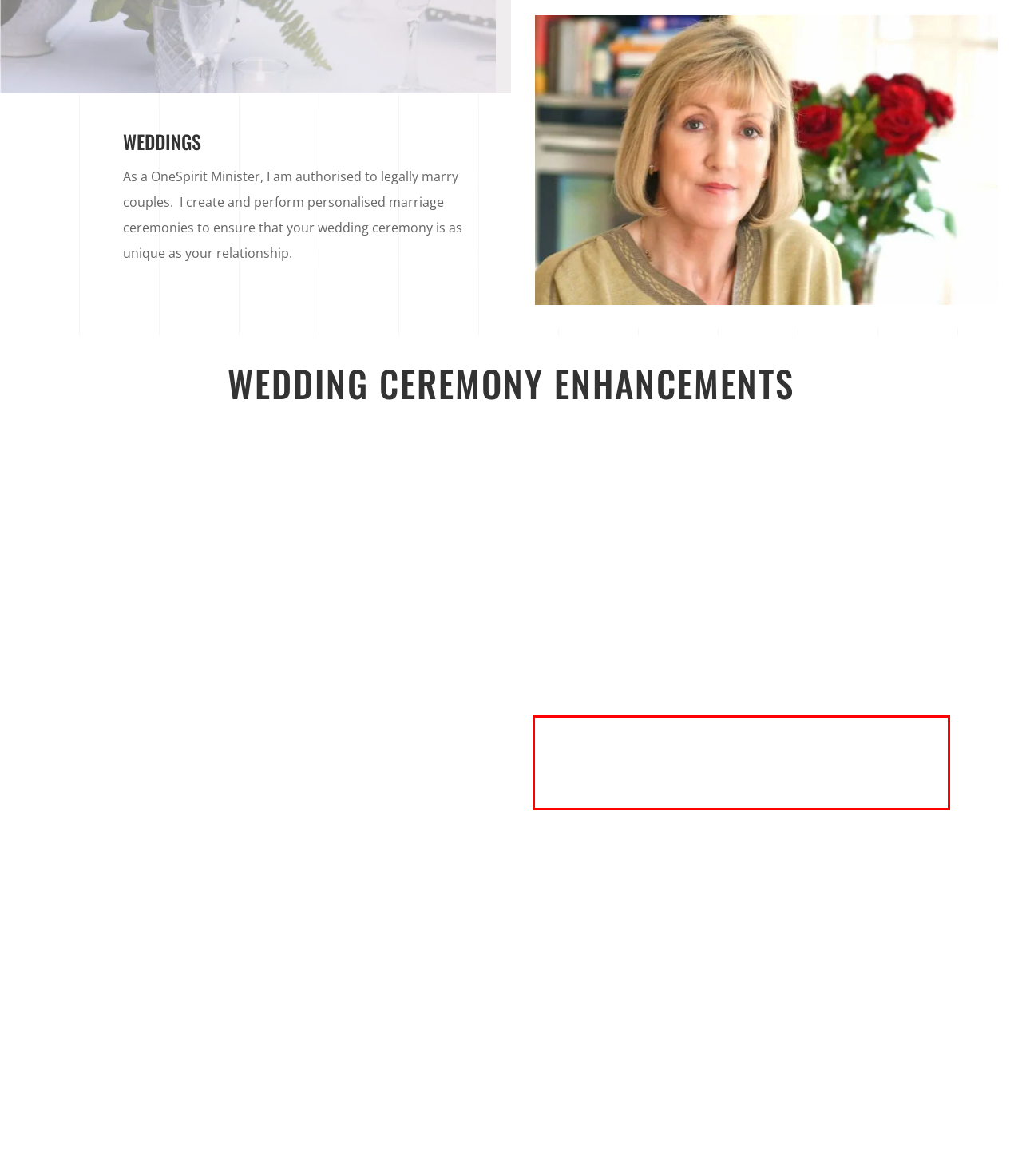You are provided with a screenshot of a webpage that includes a red bounding box. Extract and generate the text content found within the red bounding box.

This ritual symbolises the joining of two people/families. Sand is poured into a glass receptacle of the couples choosing and is a symbolic representation for all to see and for the couple to keep.